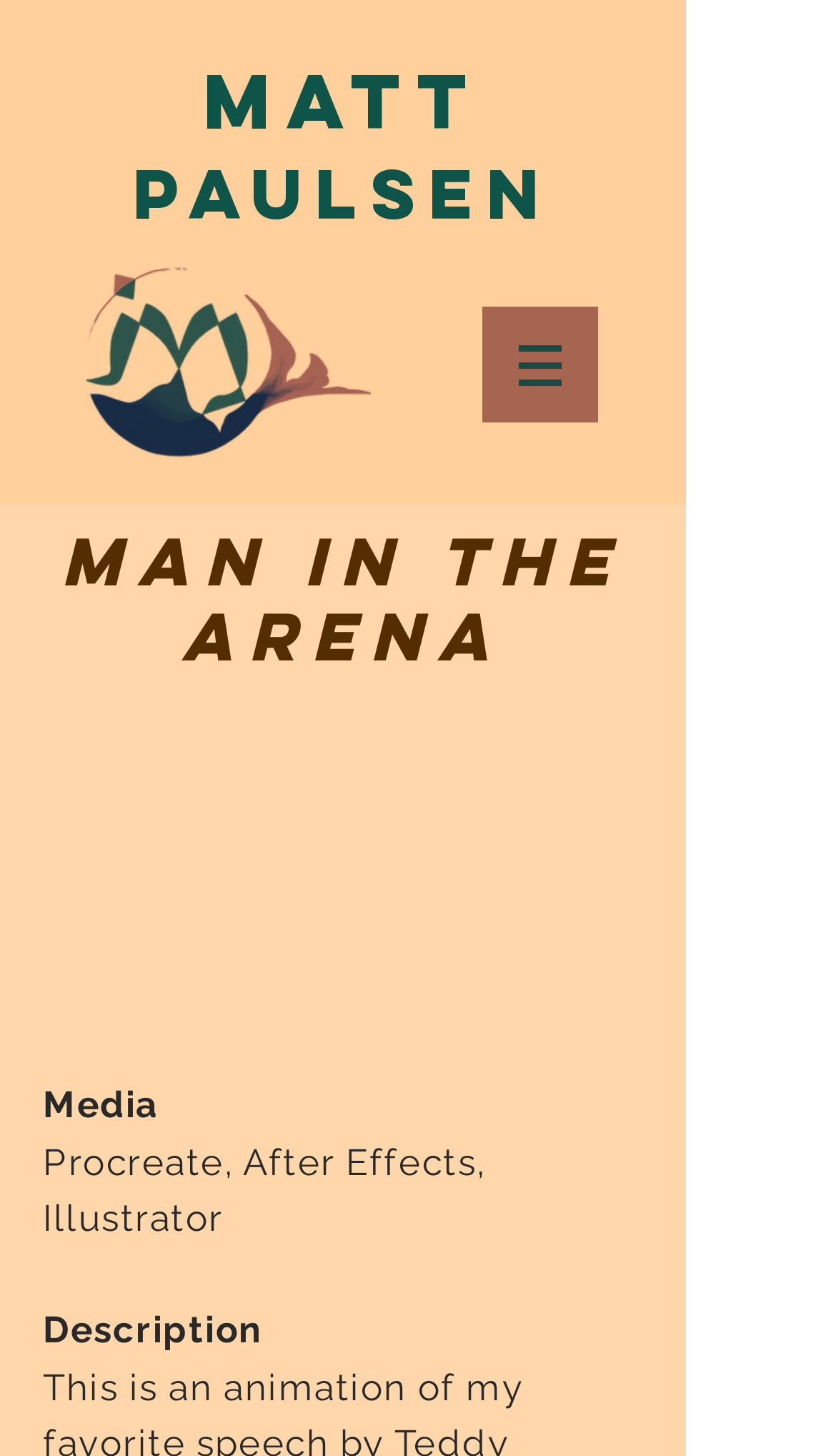Respond to the following question using a concise word or phrase: 
What is the description of the image on the webpage?

LOGO.png